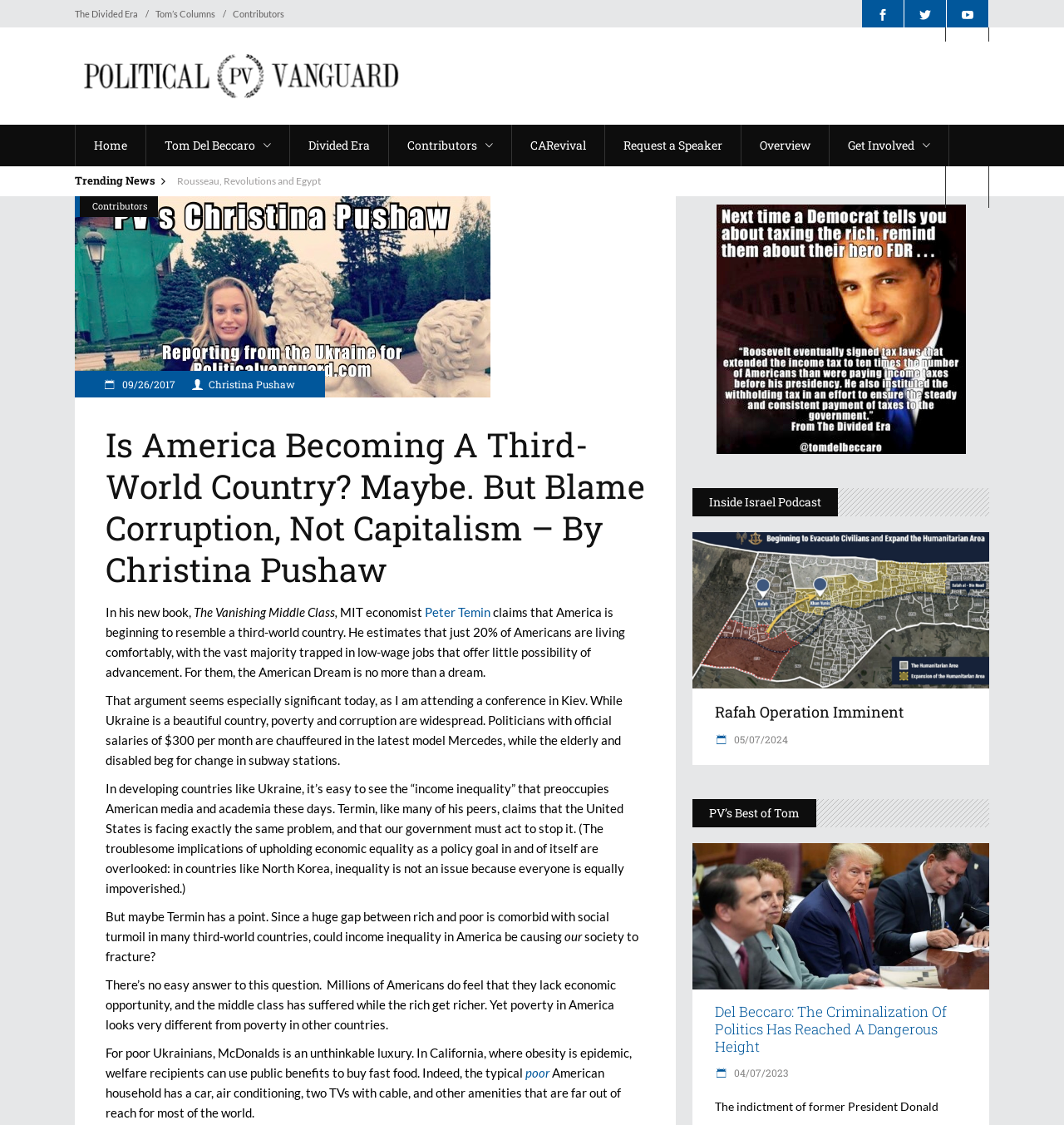Please identify the bounding box coordinates of the region to click in order to complete the task: "Explore the 'Rafah Operation Imminent' article". The coordinates must be four float numbers between 0 and 1, specified as [left, top, right, bottom].

[0.672, 0.623, 0.909, 0.641]